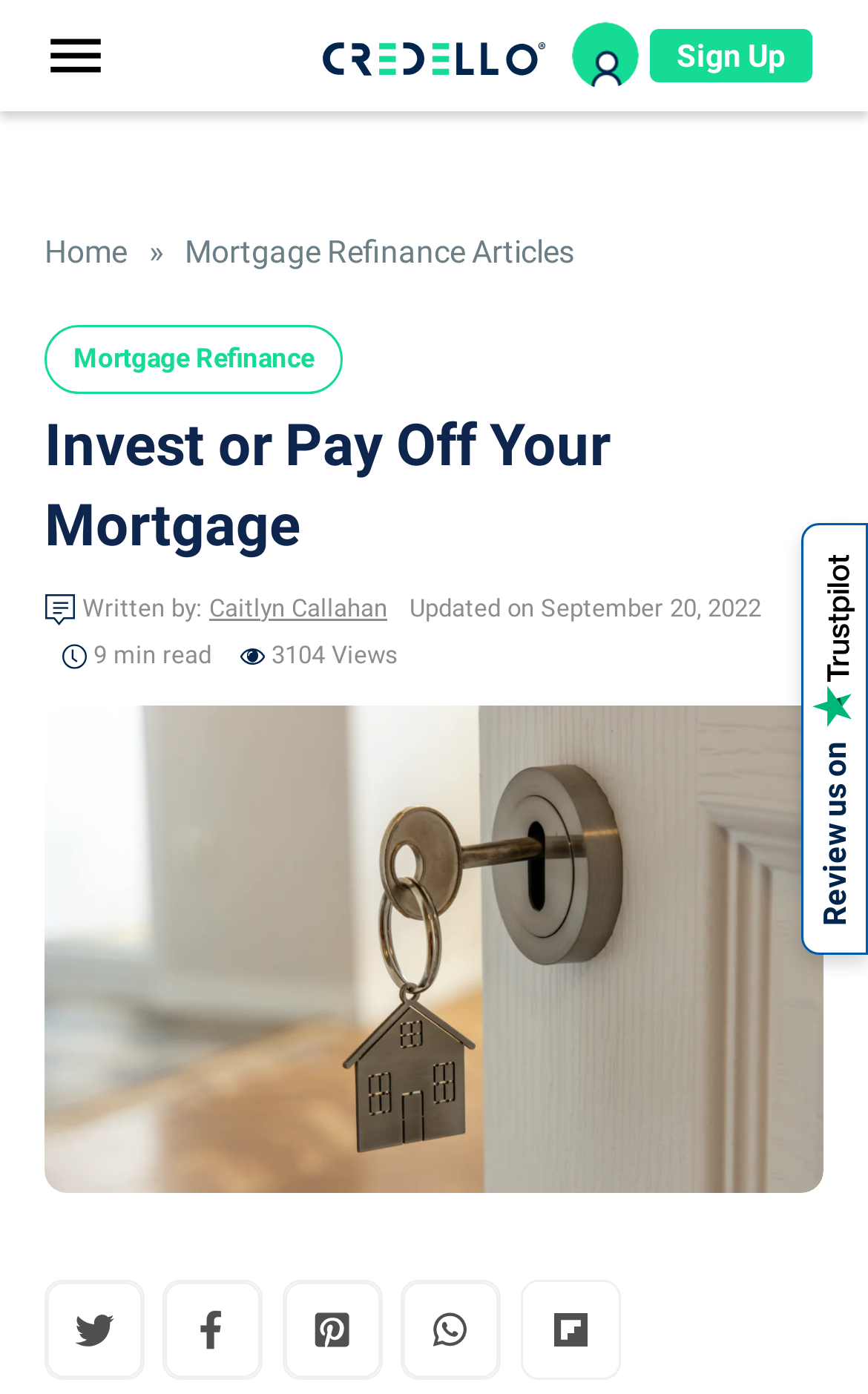Determine the bounding box coordinates of the clickable element to achieve the following action: 'Share on Twitter'. Provide the coordinates as four float values between 0 and 1, formatted as [left, top, right, bottom].

[0.051, 0.918, 0.167, 0.989]